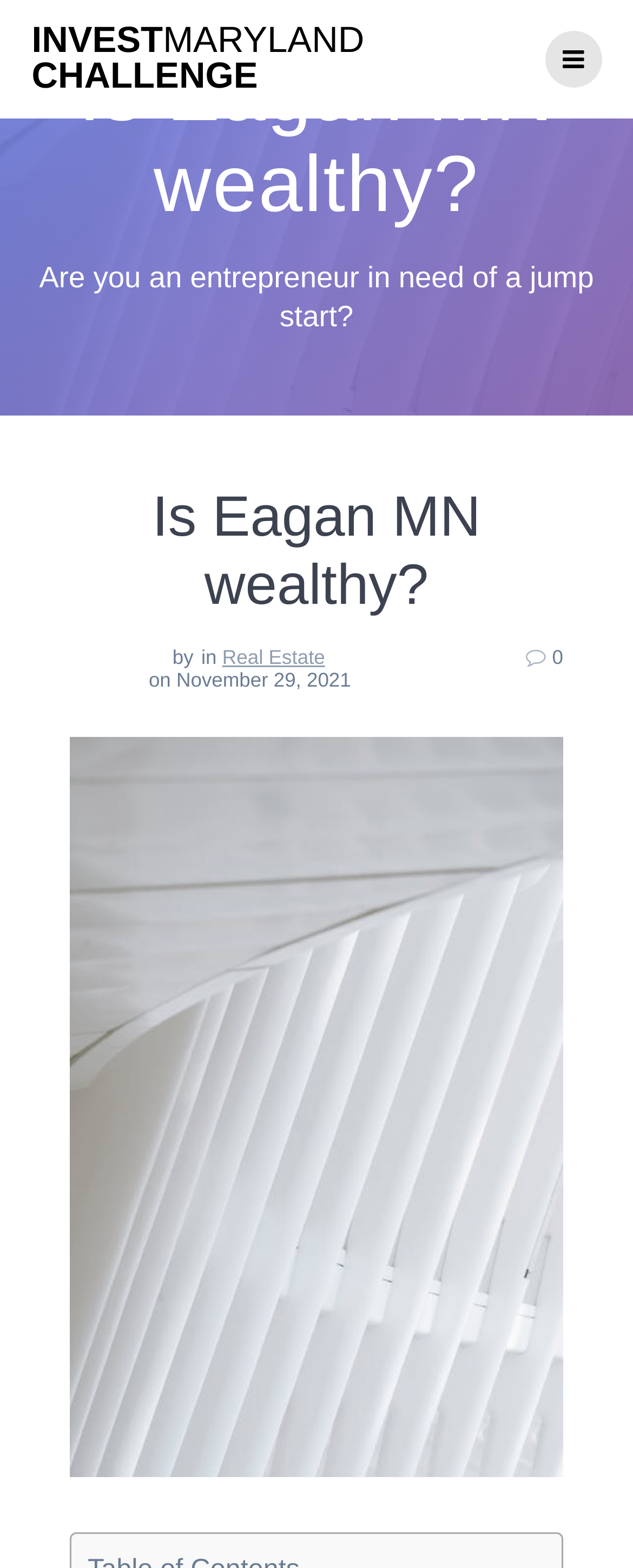What is the topic of the article?
Refer to the image and provide a concise answer in one word or phrase.

Eagan MN wealth